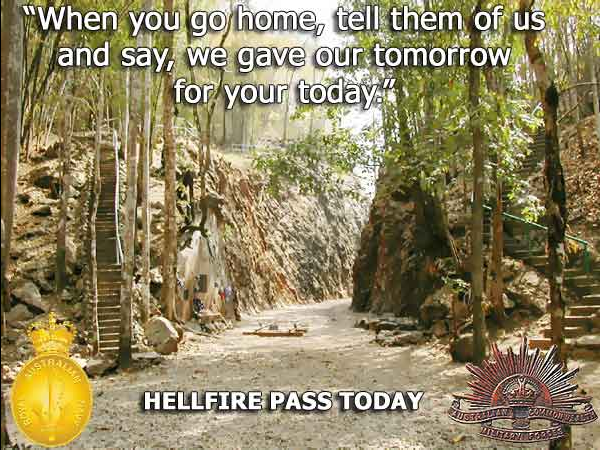From the image, can you give a detailed response to the question below:
What is the significance of Hellfire Pass?

The caption emphasizes the significance of Hellfire Pass as a memorial and site of remembrance, highlighting the sacrifices made by prisoners of war during World War II and the importance of reflecting on the enduring impact of sacrifice.